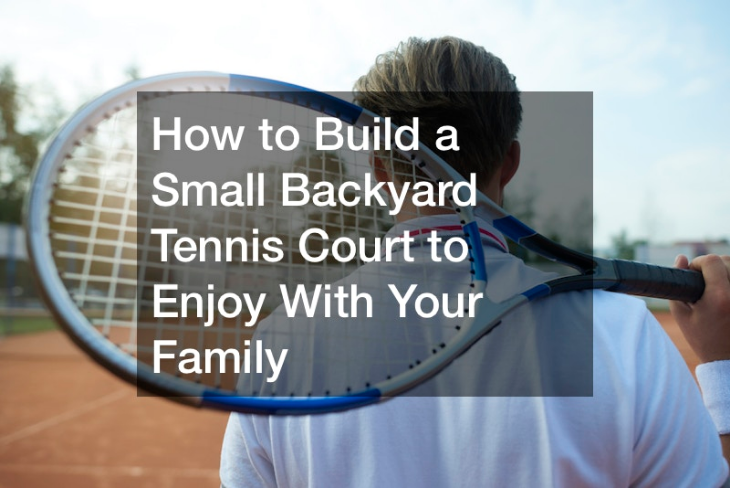Explain what is happening in the image with elaborate details.

The image features a person holding a tennis racket, showcasing a beautiful, inviting area that appears to be a small backyard tennis court. The individual, viewed from behind, exudes a sense of readiness and enthusiasm for the game ahead. Accompanying the visual is an overlay text reading, "How to Build a Small Backyard Tennis Court to Enjoy With Your Family," suggesting the image is part of a guide or article focused on creating a family-friendly tennis space. The background hints at an outdoor setting, possibly in a residential area, with greenery and sunlight that enhance the welcoming atmosphere of leisure and family activity on the court.